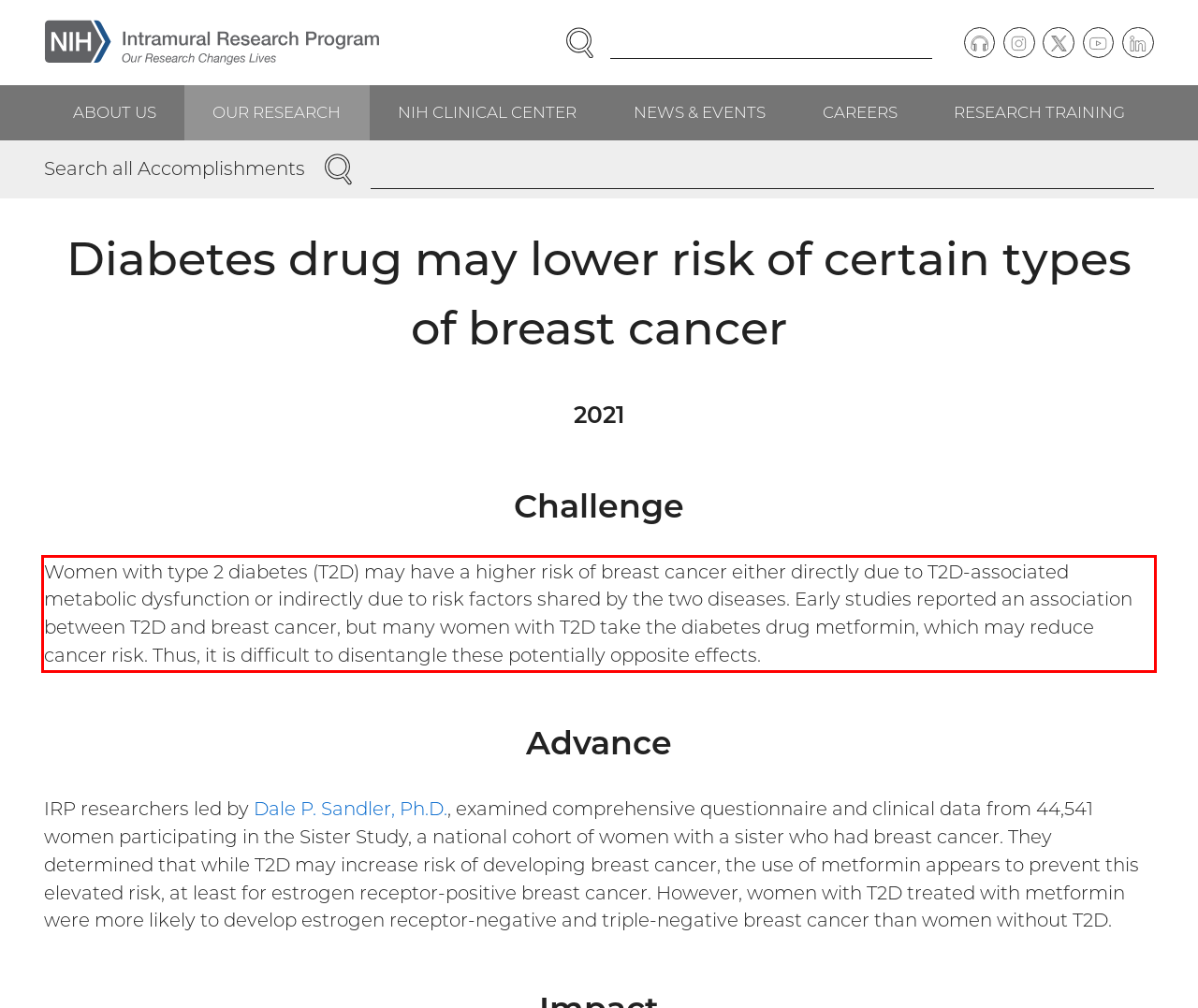You are looking at a screenshot of a webpage with a red rectangle bounding box. Use OCR to identify and extract the text content found inside this red bounding box.

Women with type 2 diabetes (T2D) may have a higher risk of breast cancer either directly due to T2D-associated metabolic dysfunction or indirectly due to risk factors shared by the two diseases. Early studies reported an association between T2D and breast cancer, but many women with T2D take the diabetes drug metformin, which may reduce cancer risk. Thus, it is difficult to disentangle these potentially opposite effects.